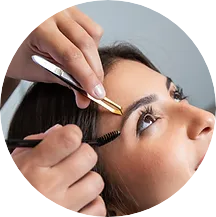What tool is the artist using to shape the eyebrows?
Carefully examine the image and provide a detailed answer to the question.

The artist is using a pair of tweezers to carefully shape and enhance the client's eyebrows, as described in the caption, which highlights the precision and care involved in the procedure.